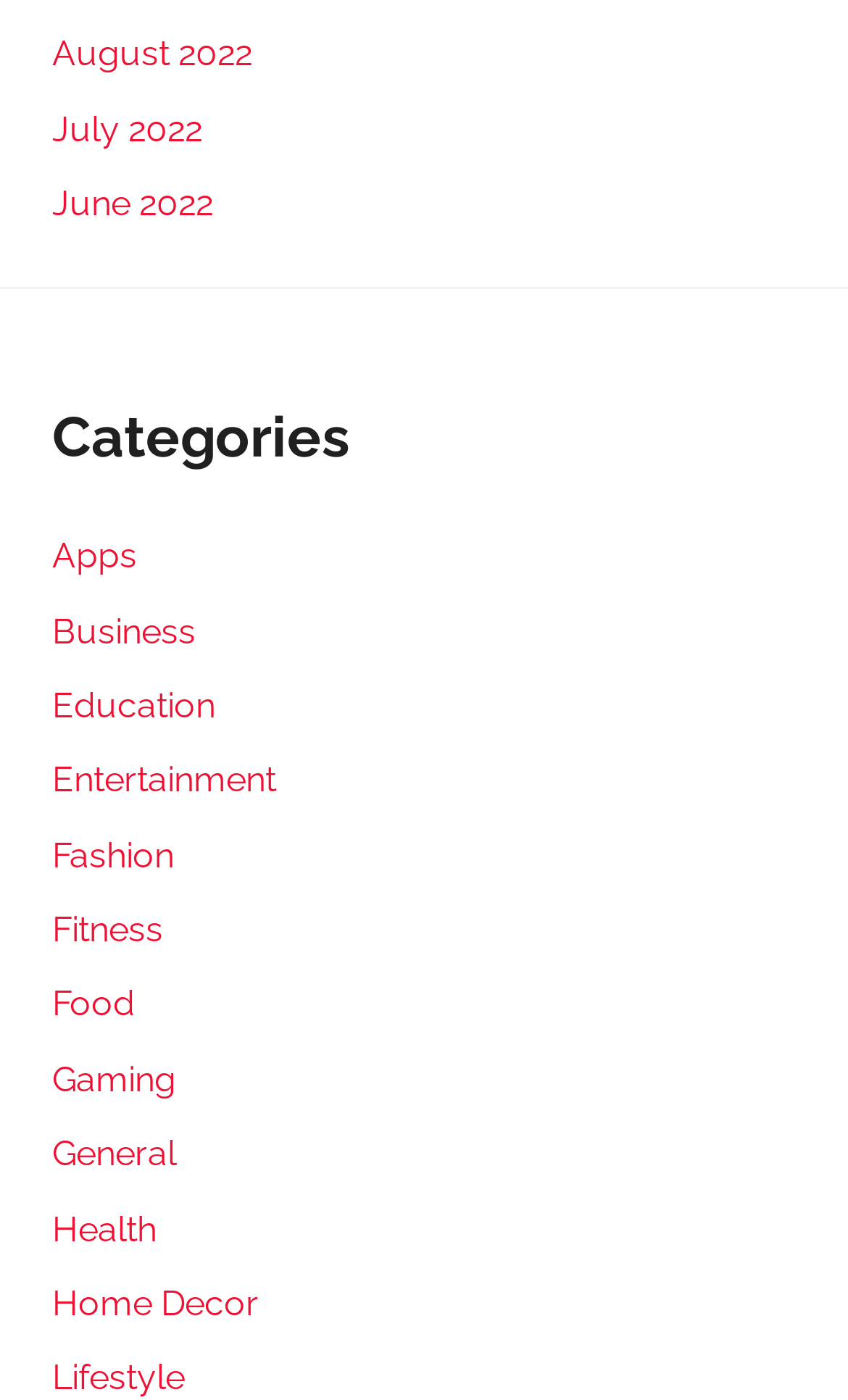Please pinpoint the bounding box coordinates for the region I should click to adhere to this instruction: "View August 2022 archives".

[0.062, 0.024, 0.297, 0.053]